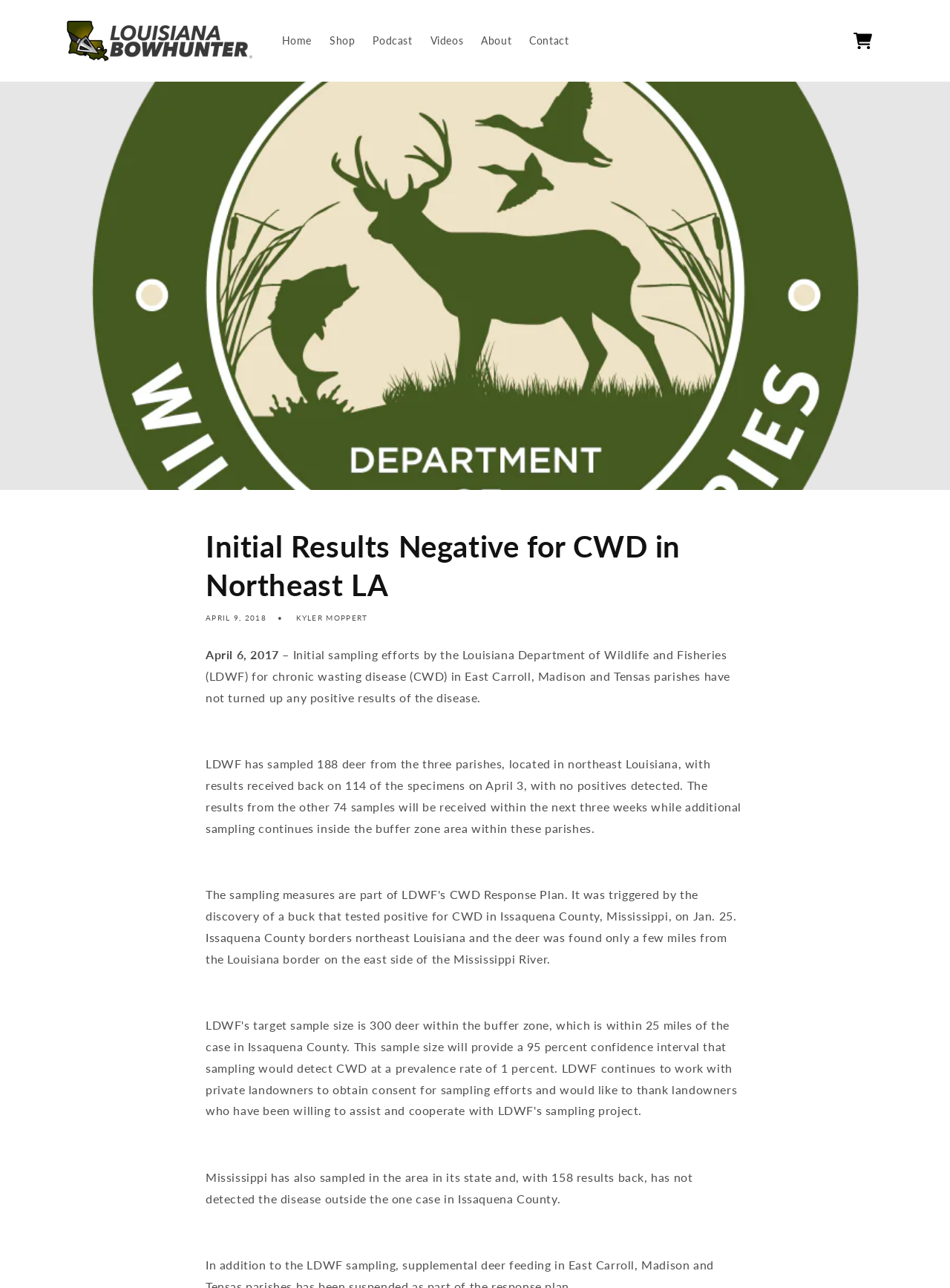Find the bounding box coordinates for the UI element whose description is: "parent_node: Home". The coordinates should be four float numbers between 0 and 1, in the format [left, top, right, bottom].

[0.064, 0.012, 0.271, 0.052]